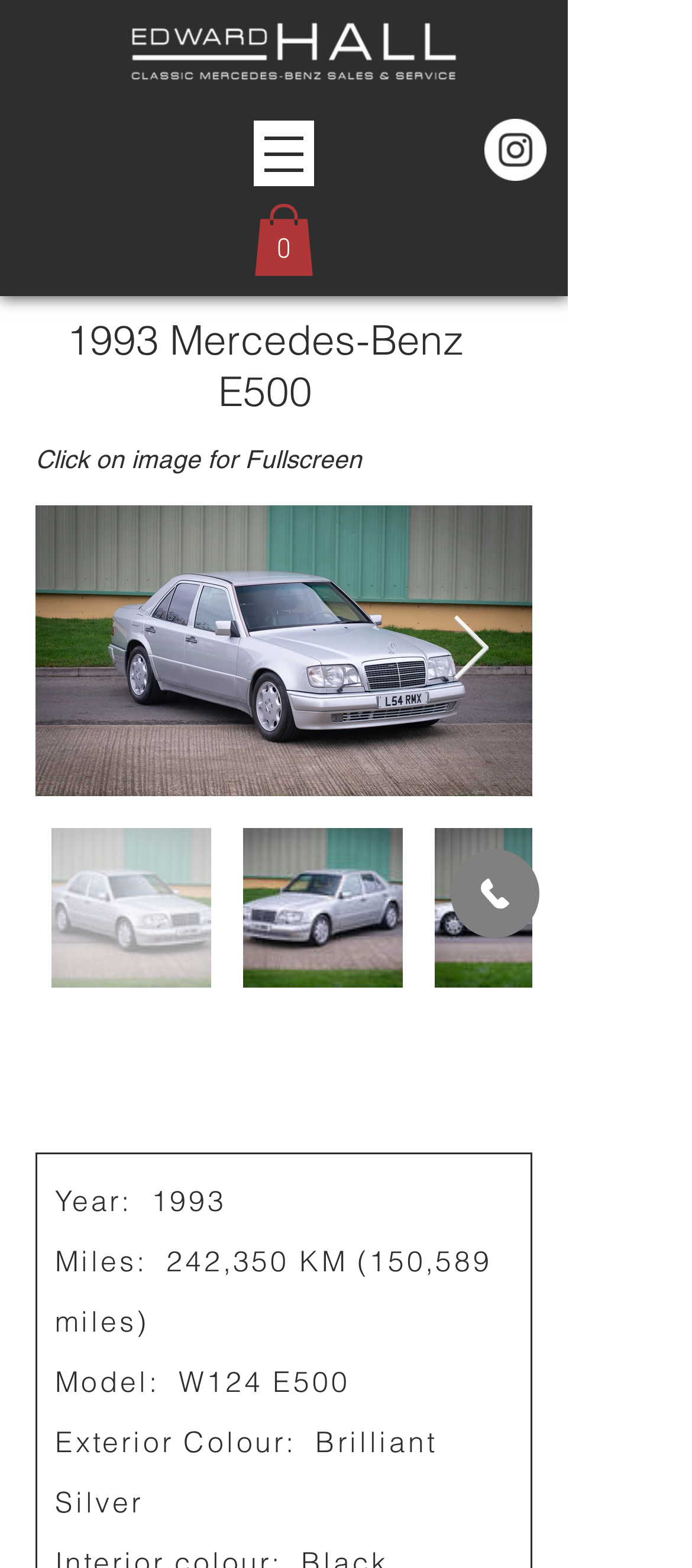What is the color of the Mercedes-Benz E500?
Please provide a detailed answer to the question.

I found the answer by looking at the element with the text 'Exterior Colour: Brilliant Silver' which is a StaticText element with a bounding box at [0.079, 0.908, 0.631, 0.969]. This element is likely describing the car's features.